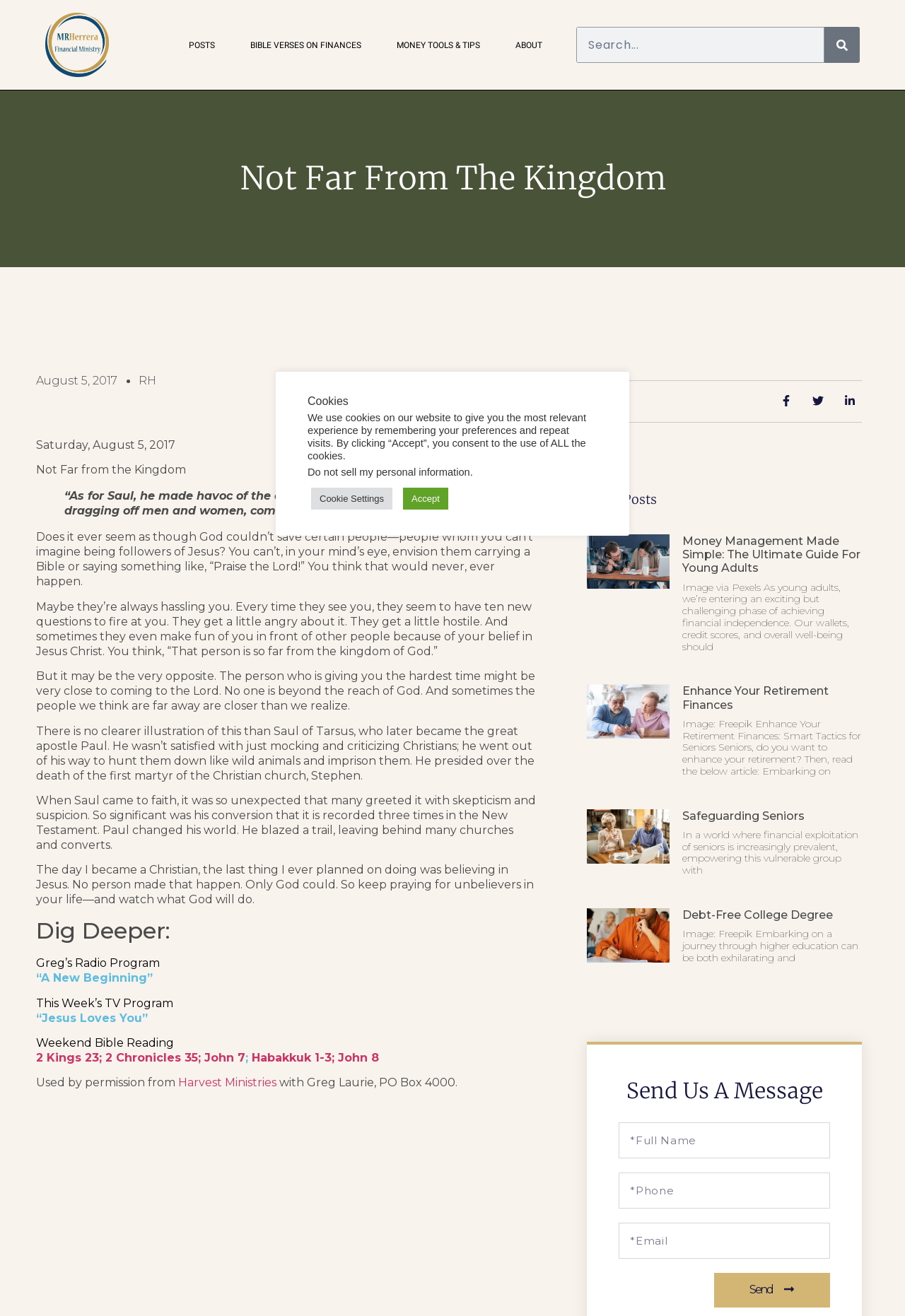Analyze the image and answer the question with as much detail as possible: 
What is the purpose of the 'Send Us A Message' section?

The 'Send Us A Message' section provides a form for users to fill out their name, phone number, and email address, and to send a message to the website, suggesting that the purpose of this section is to allow users to contact the website.